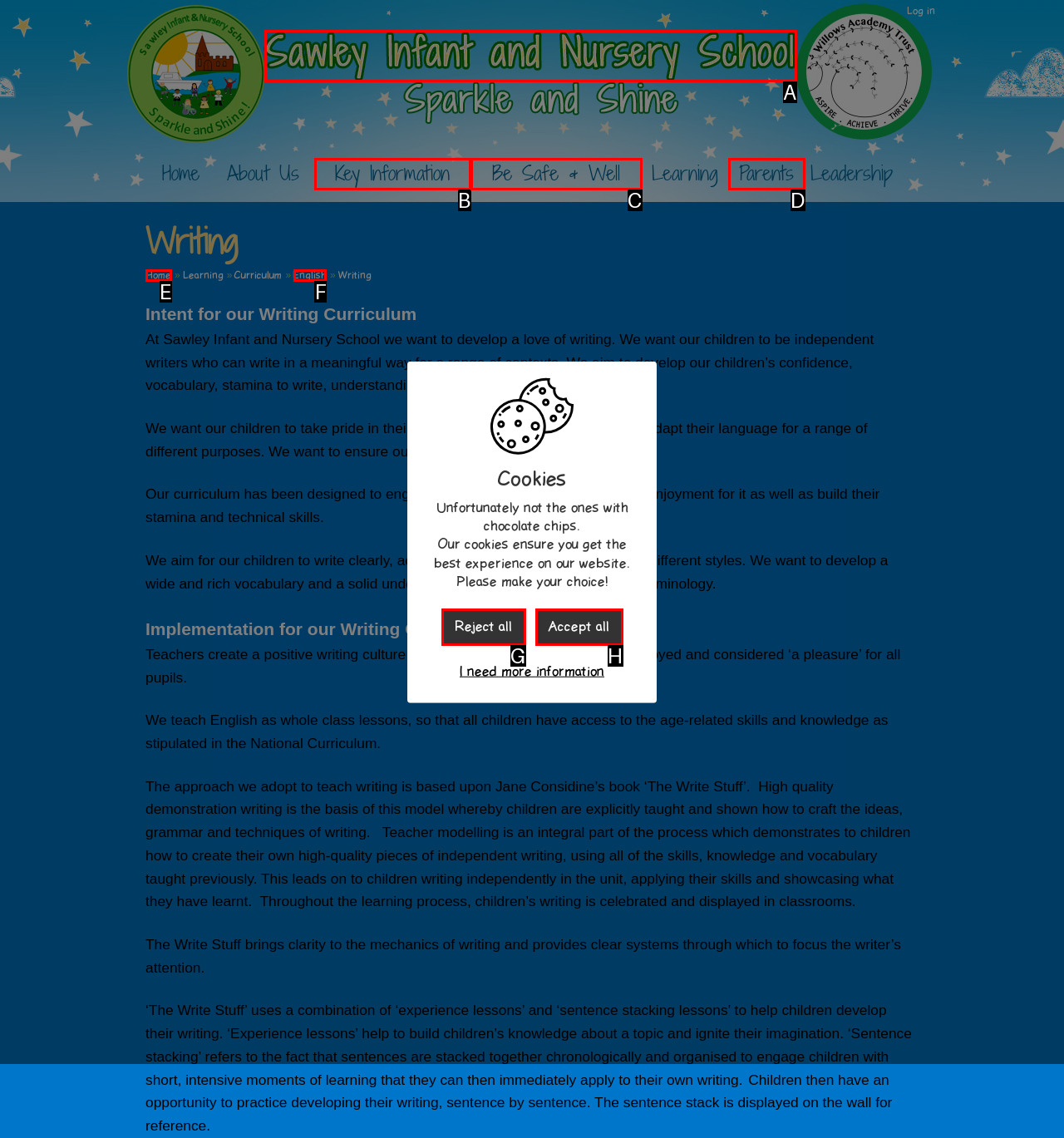From the given options, indicate the letter that corresponds to the action needed to complete this task: Learn about 'English' writing. Respond with only the letter.

F